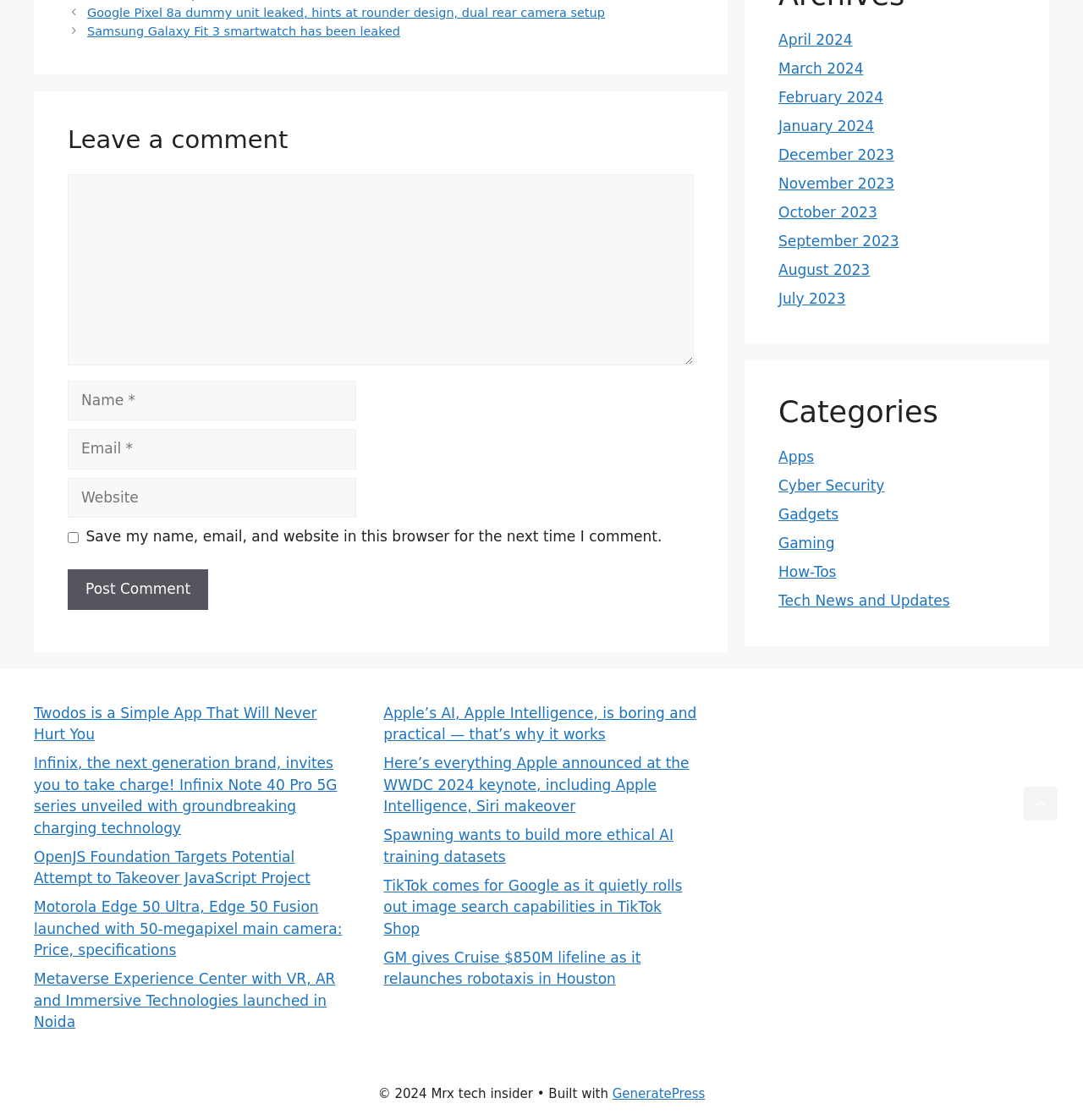Highlight the bounding box coordinates of the region I should click on to meet the following instruction: "Post a comment".

[0.062, 0.509, 0.192, 0.544]